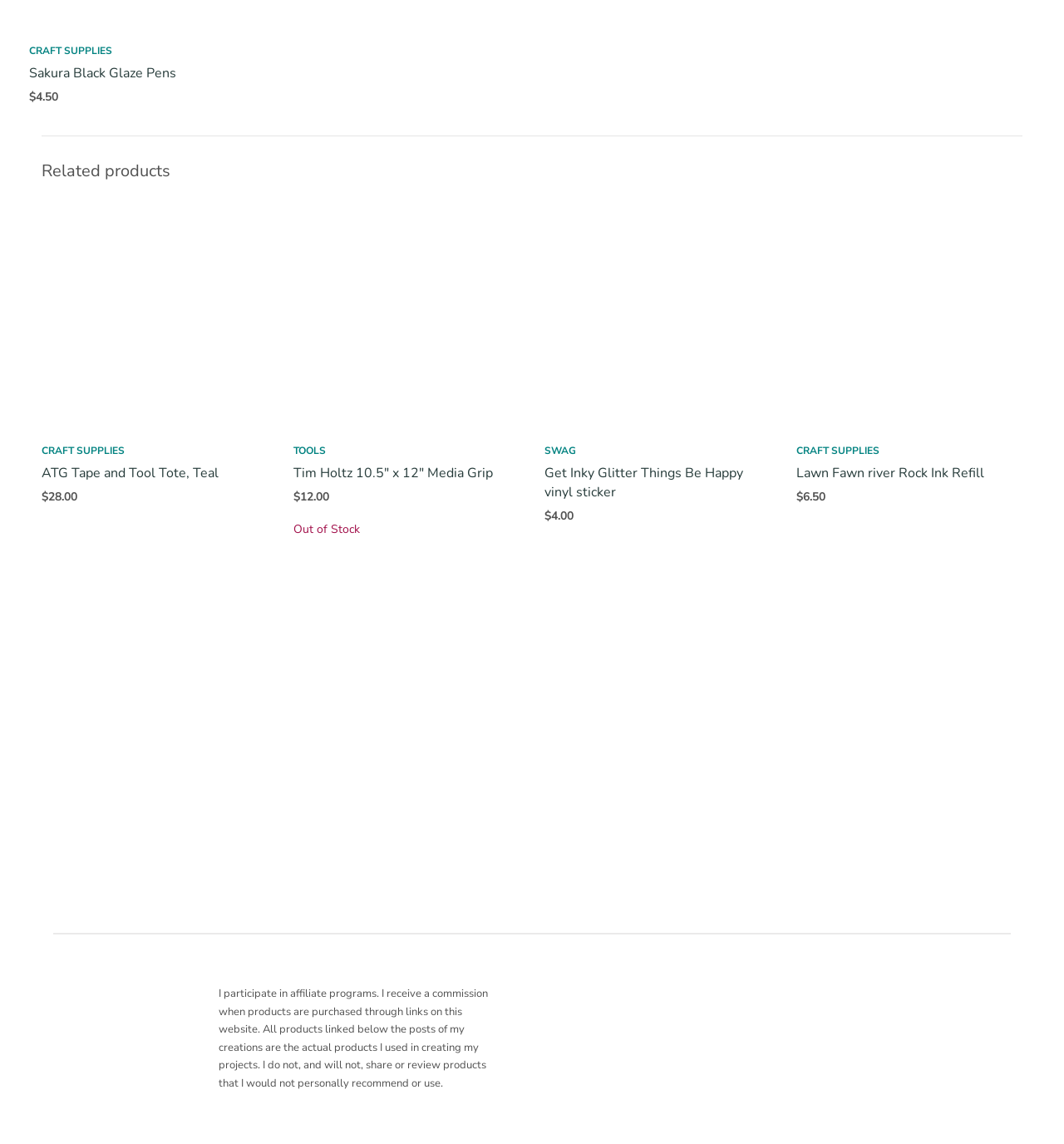Please specify the bounding box coordinates of the region to click in order to perform the following instruction: "View 'Sakura Black Glaze Pens'".

[0.027, 0.056, 0.166, 0.072]